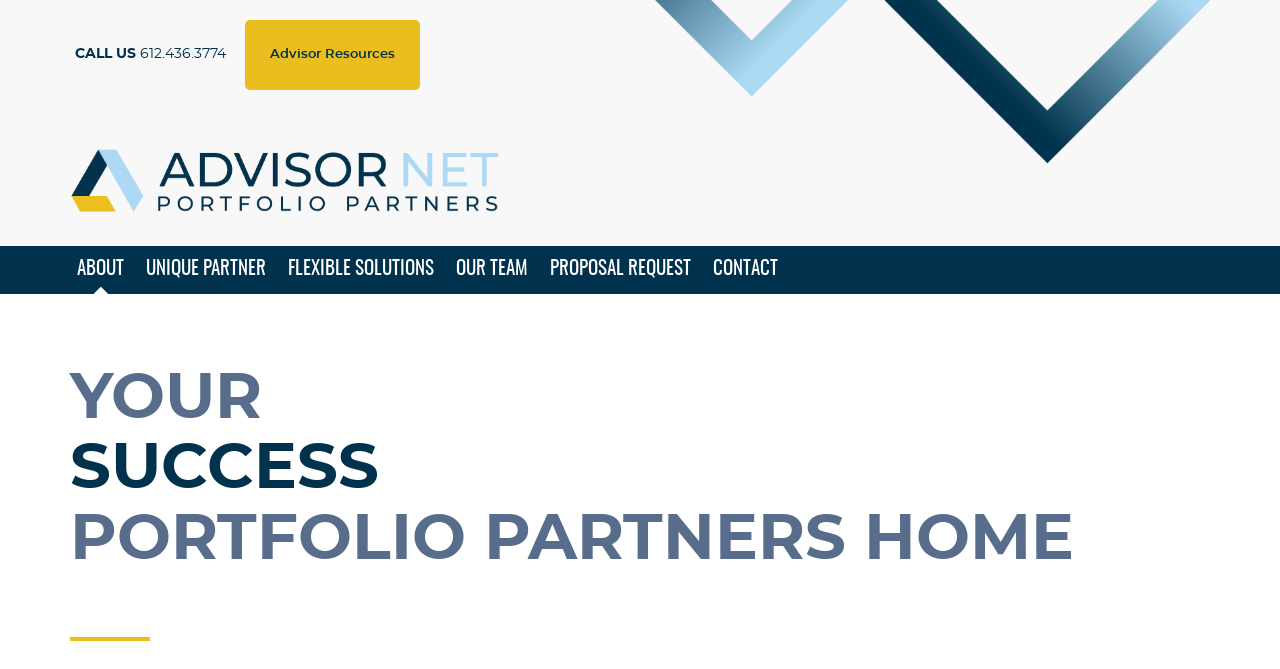Extract the heading text from the webpage.

YOUR
SUCCESS

PORTFOLIO PARTNERS HOME